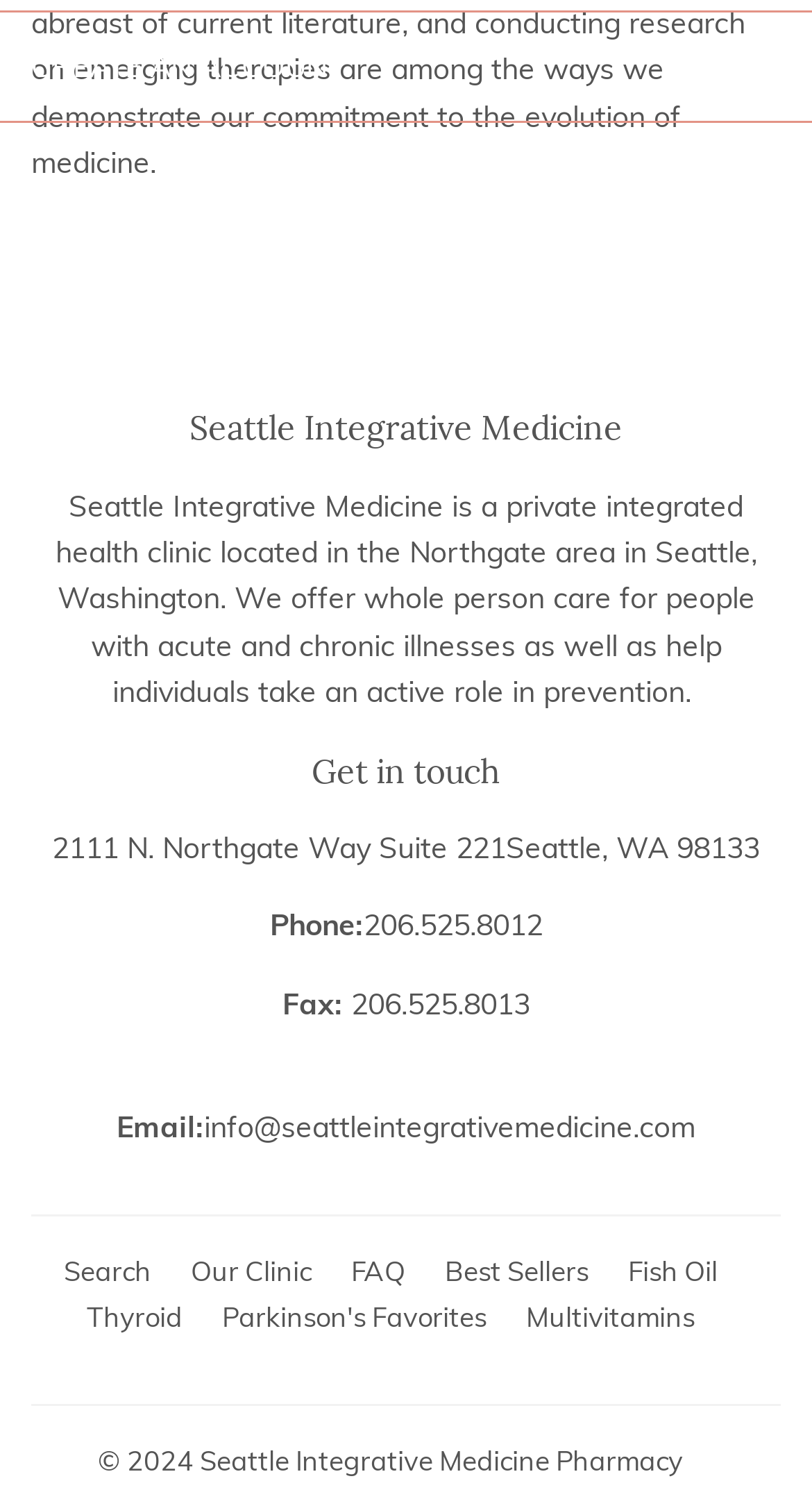Provide the bounding box for the UI element matching this description: "Seattle Integrative Medicine".

[0.085, 0.327, 0.546, 0.352]